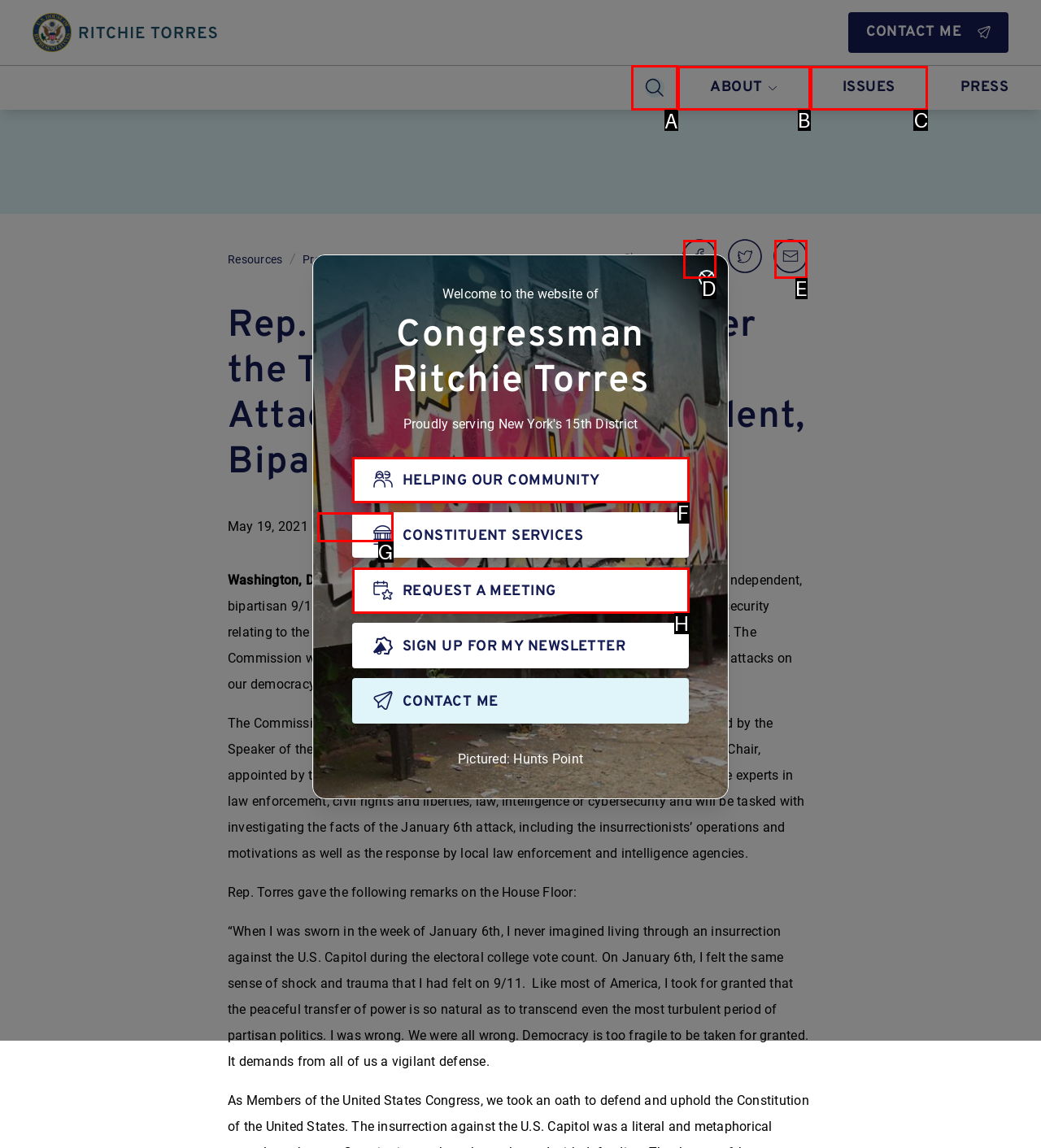Specify which UI element should be clicked to accomplish the task: Search for something. Answer with the letter of the correct choice.

A